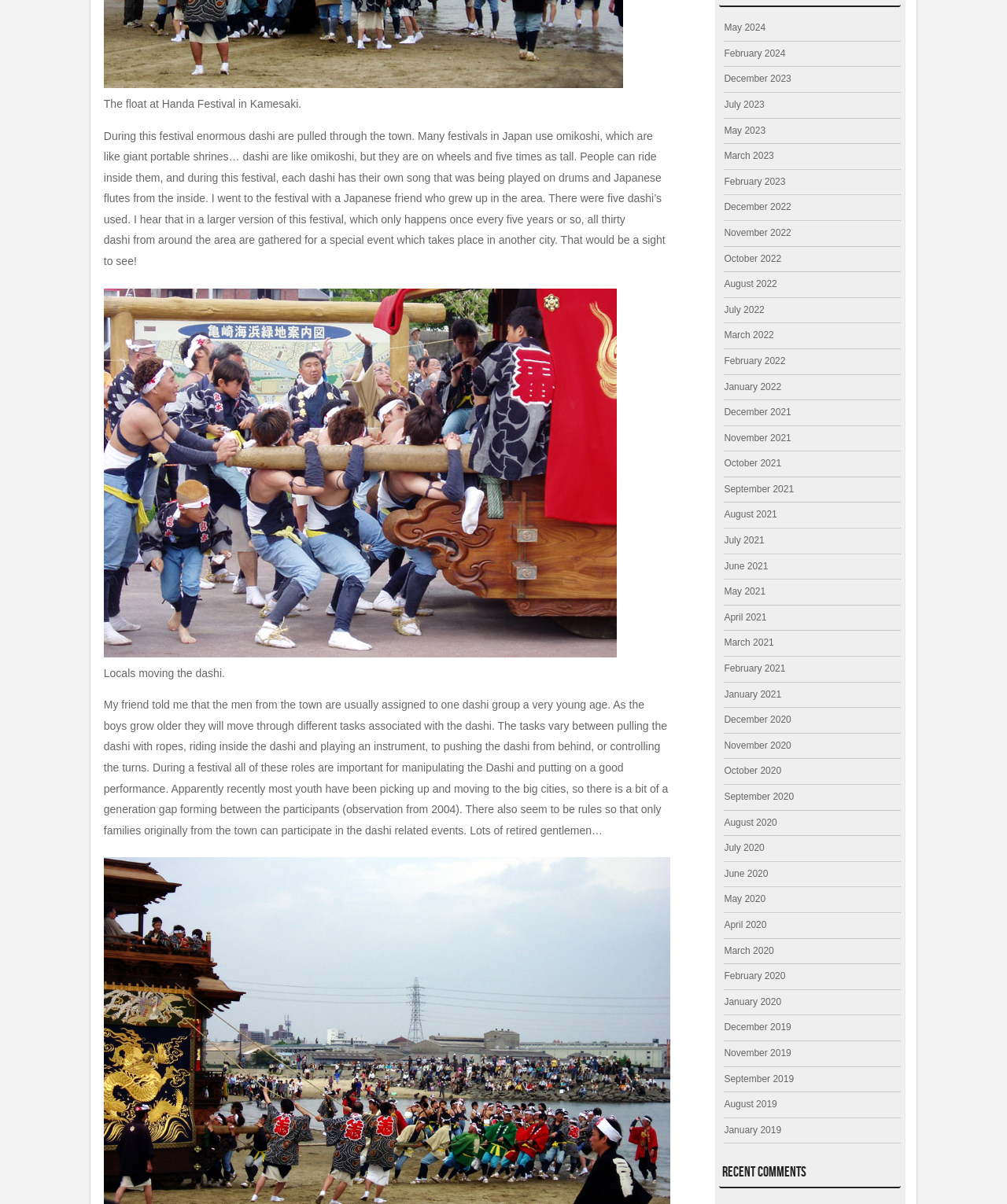Identify the bounding box coordinates of the section to be clicked to complete the task described by the following instruction: "View the image of Handa Matsuri Dashi Close-up". The coordinates should be four float numbers between 0 and 1, formatted as [left, top, right, bottom].

[0.103, 0.239, 0.612, 0.546]